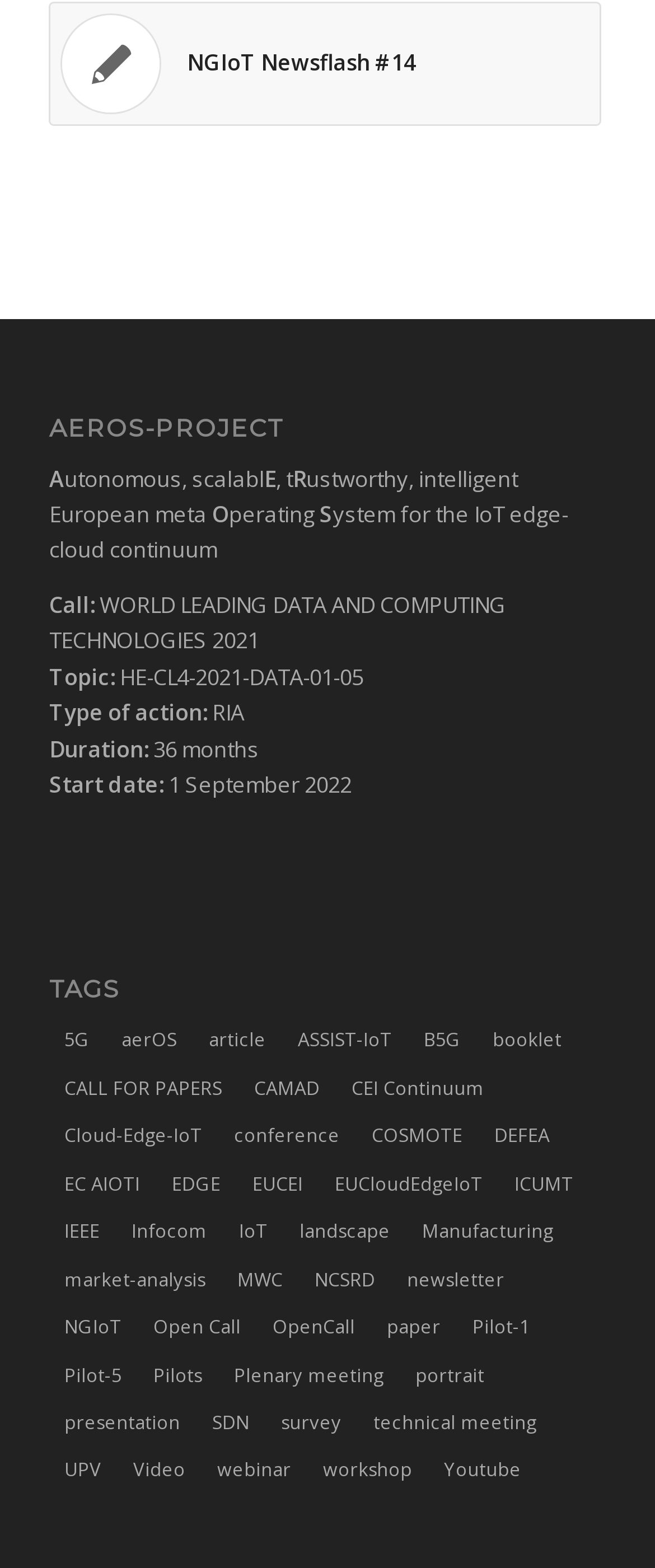Show the bounding box coordinates for the element that needs to be clicked to execute the following instruction: "Learn more about EUCloudEdgeIoT". Provide the coordinates in the form of four float numbers between 0 and 1, i.e., [left, top, right, bottom].

[0.488, 0.74, 0.76, 0.769]